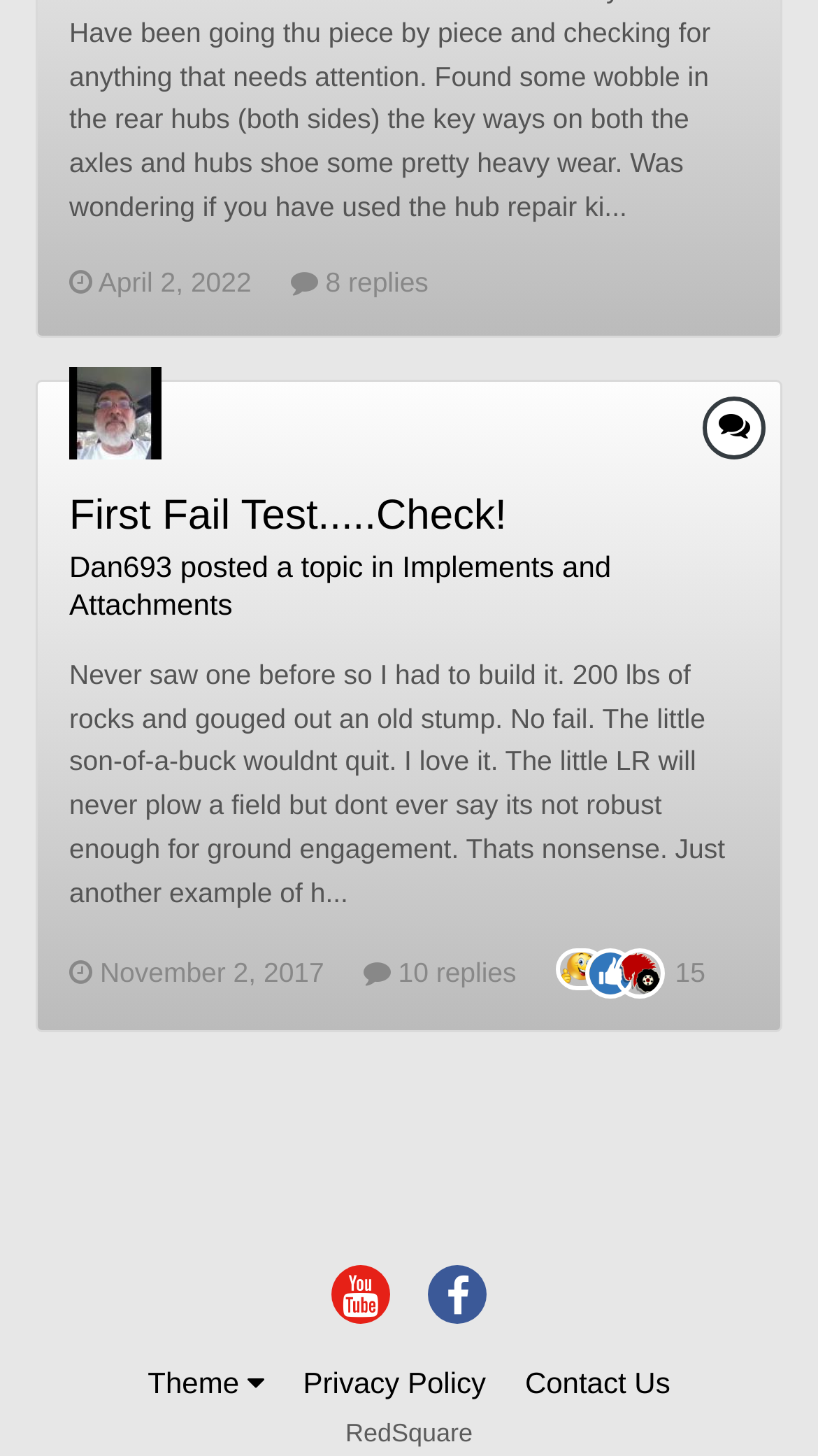Please locate the bounding box coordinates of the region I need to click to follow this instruction: "Like the post".

[0.715, 0.656, 0.776, 0.677]